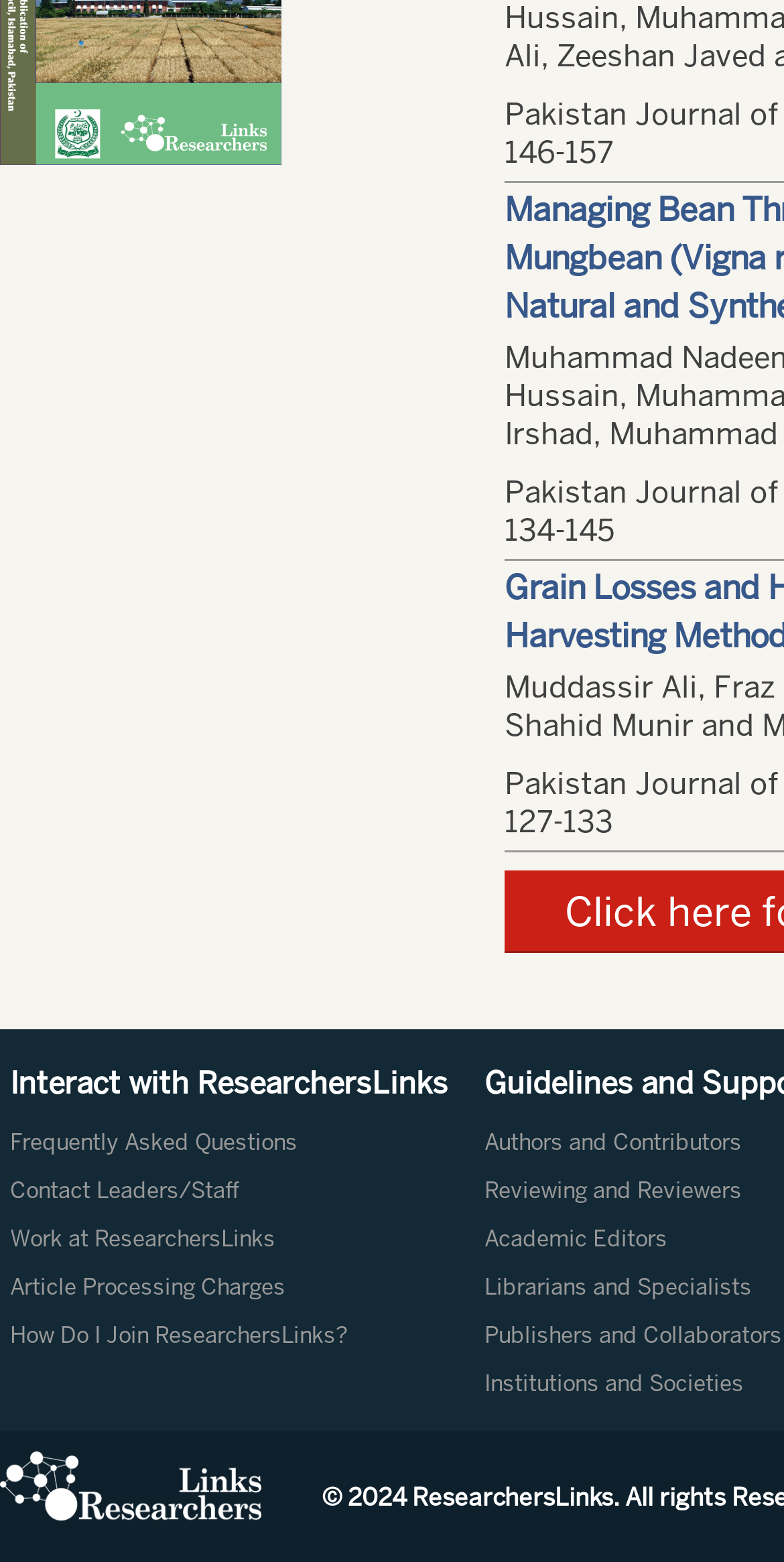Determine the bounding box coordinates of the section I need to click to execute the following instruction: "Click on Frequently Asked Questions". Provide the coordinates as four float numbers between 0 and 1, i.e., [left, top, right, bottom].

[0.013, 0.722, 0.379, 0.74]